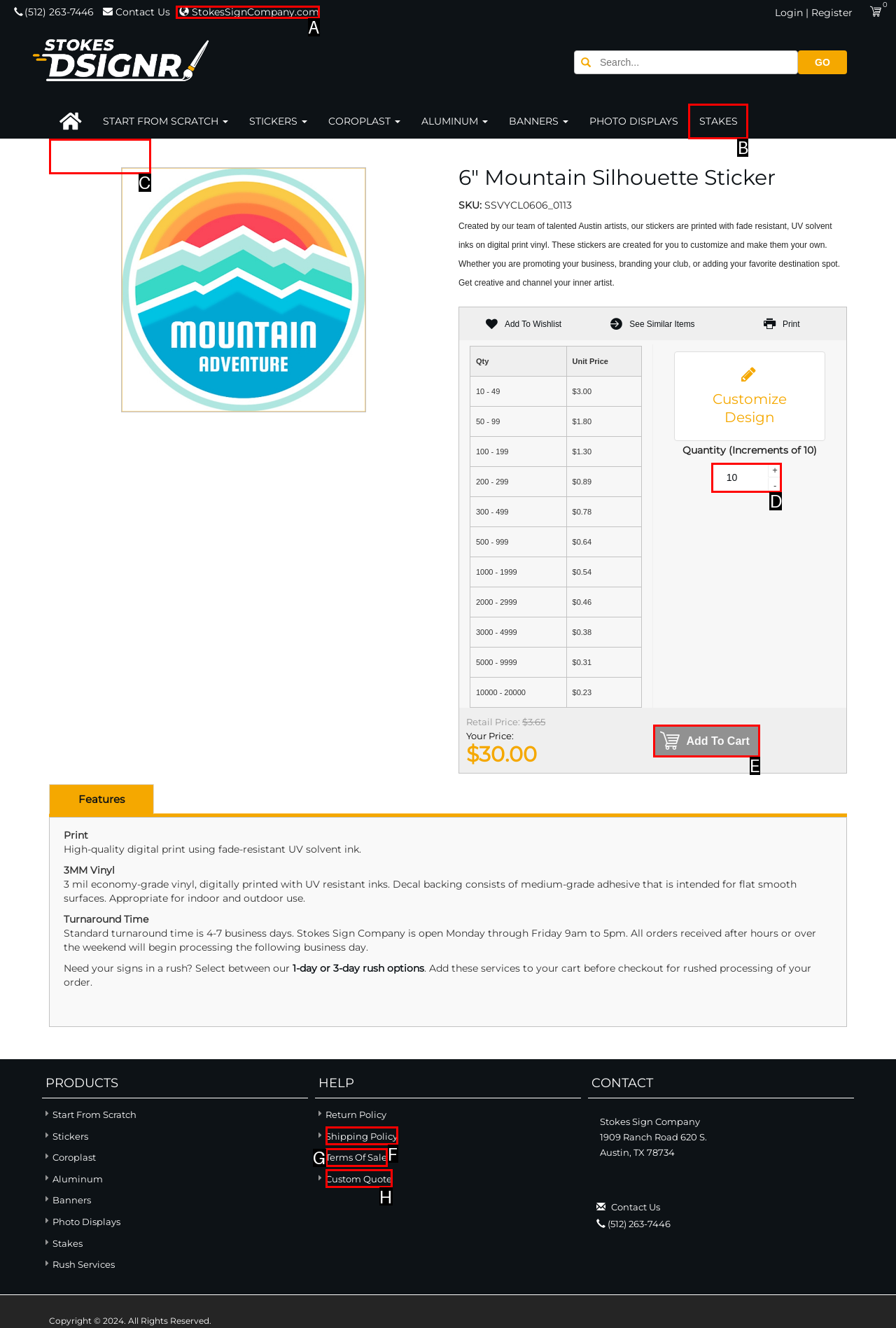Determine which HTML element should be clicked to carry out the following task: Add to cart Respond with the letter of the appropriate option.

E